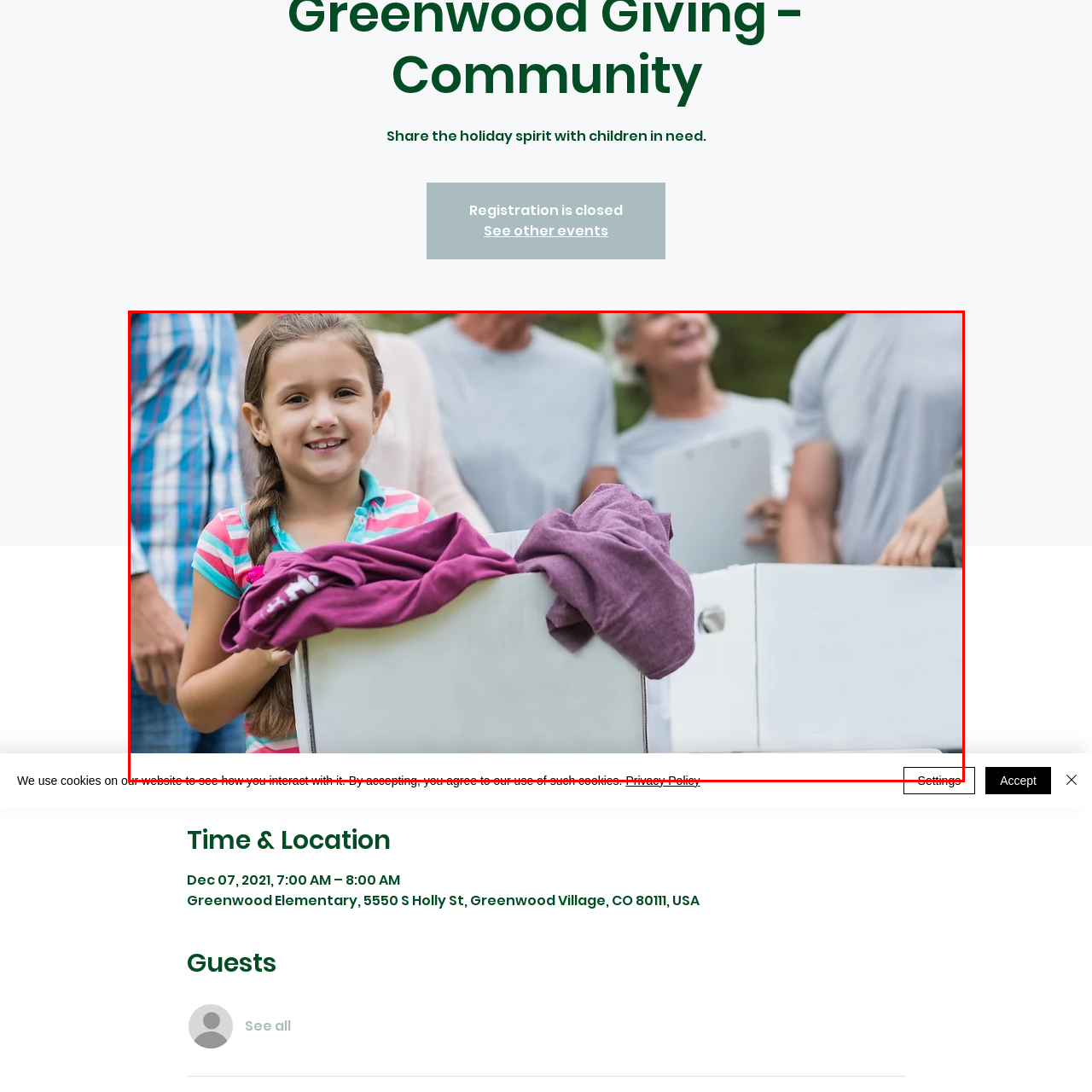Provide a comprehensive description of the image located within the red boundary.

In this heartwarming image, a young girl beams with joy as she participates in a community giving event. She is holding a bundle of colorful clothing items, including a prominent purple shirt, which she appears to be preparing to donate for children in need. Surrounding her are several adults who are engaged in the same effort, creating an atmosphere of collaboration and generosity. The scene is set outdoors, highlighting a sense of community spirit, with everyone contributing to a noble cause that embodies the holiday spirit, aimed at supporting those who are less fortunate. The girl's smile radiates hope and kindness, encapsulating the essence of this charitable gathering.